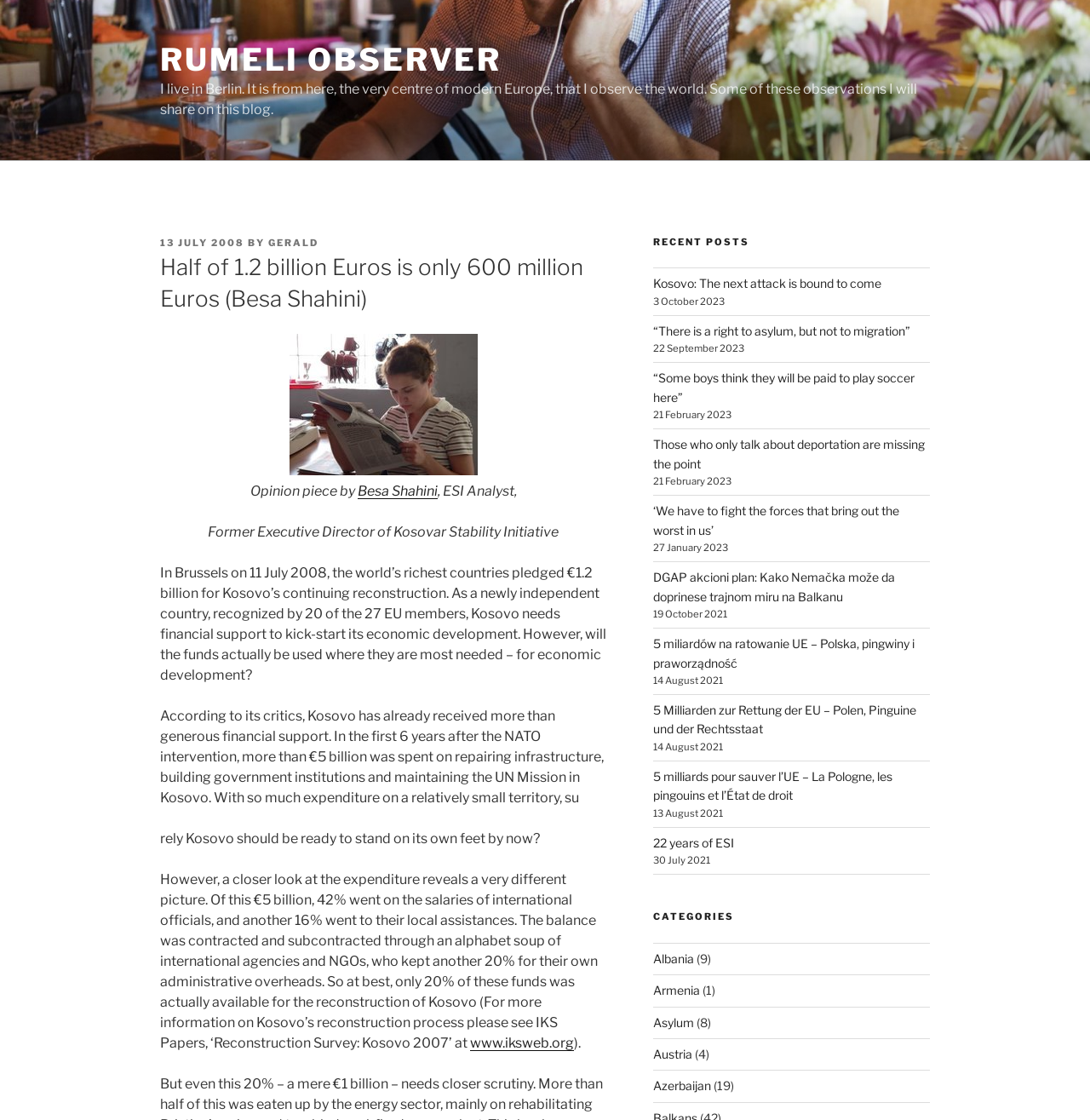Please identify the bounding box coordinates for the region that you need to click to follow this instruction: "search".

None